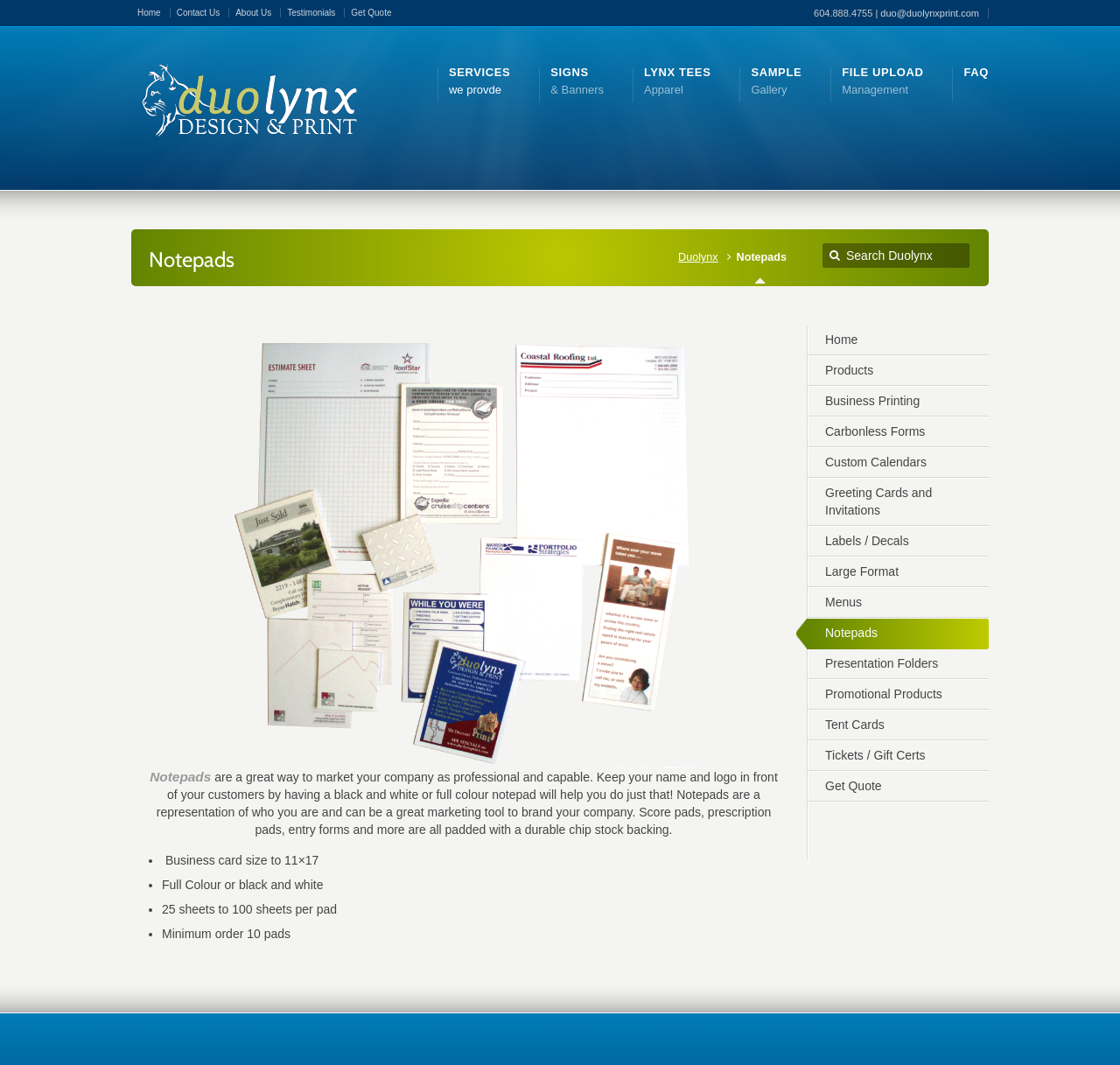What is the minimum order for notepads?
Can you provide a detailed and comprehensive answer to the question?

I found this information by reading the list of features and options for notepads on the webpage, which includes a minimum order of 10 pads.